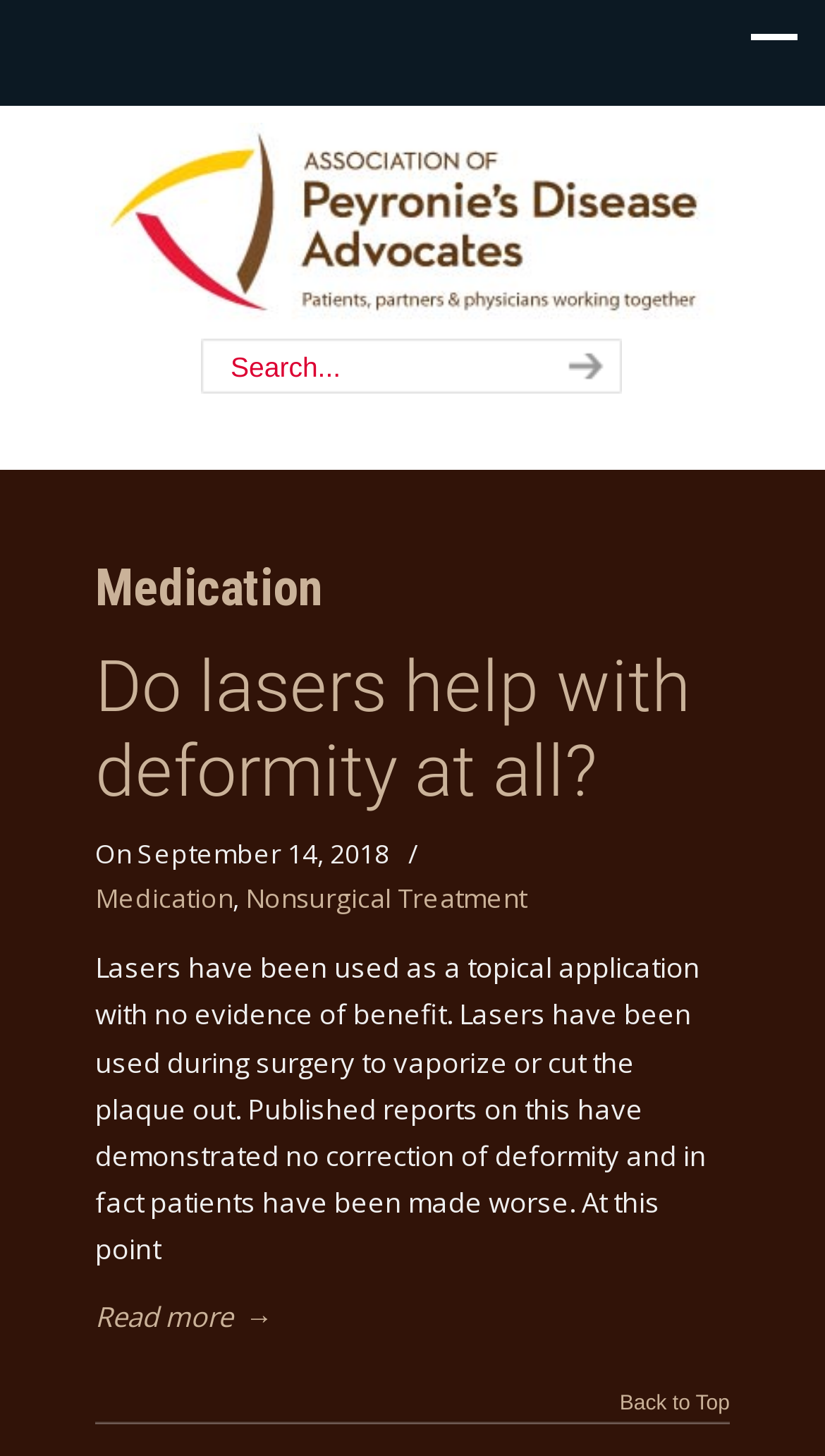Determine the bounding box coordinates of the section to be clicked to follow the instruction: "Go back to top". The coordinates should be given as four float numbers between 0 and 1, formatted as [left, top, right, bottom].

[0.751, 0.958, 0.885, 0.987]